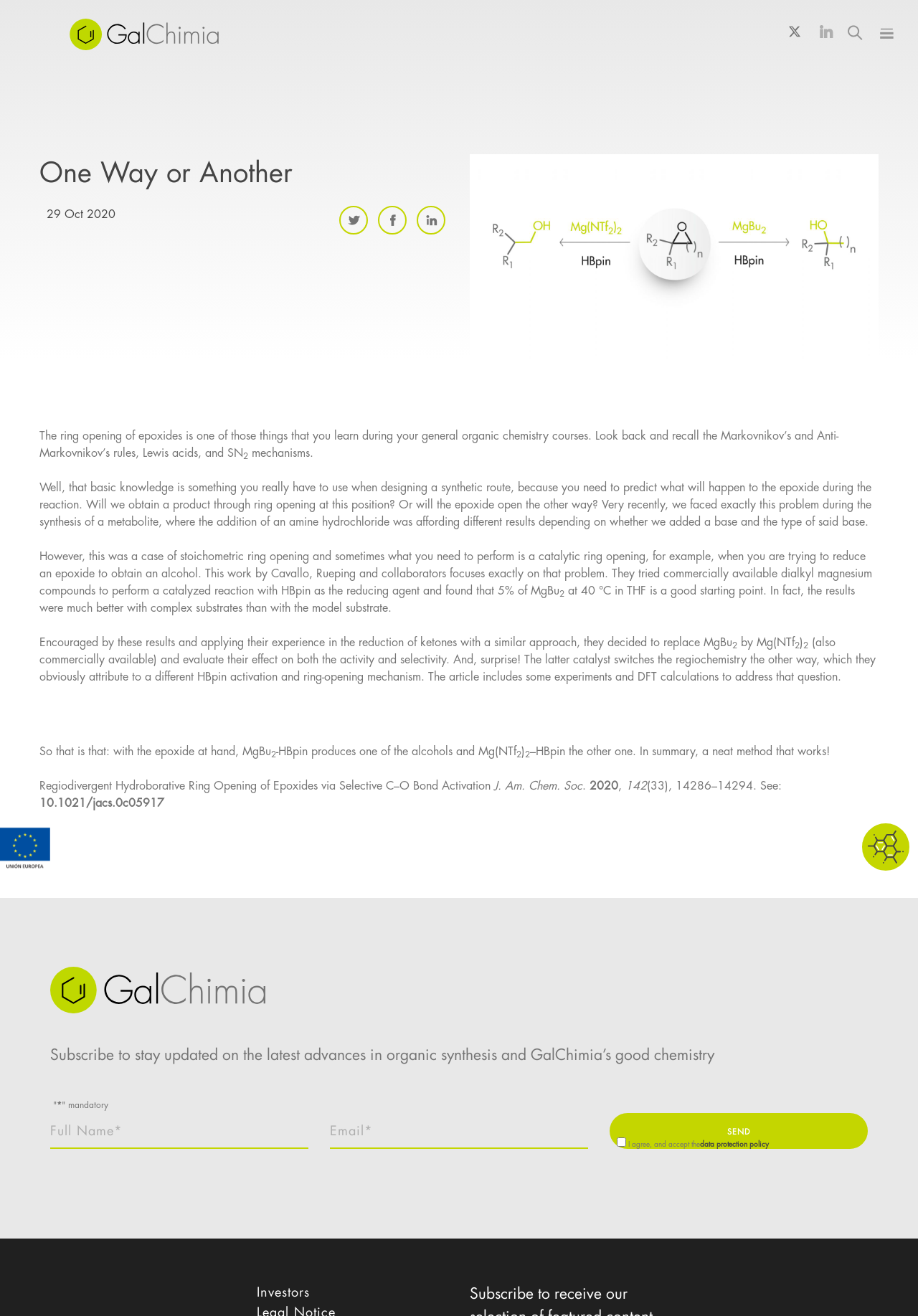What is the language of the webpage?
Answer the question with a thorough and detailed explanation.

The language of the webpage can be inferred from the text content, which is written in English.